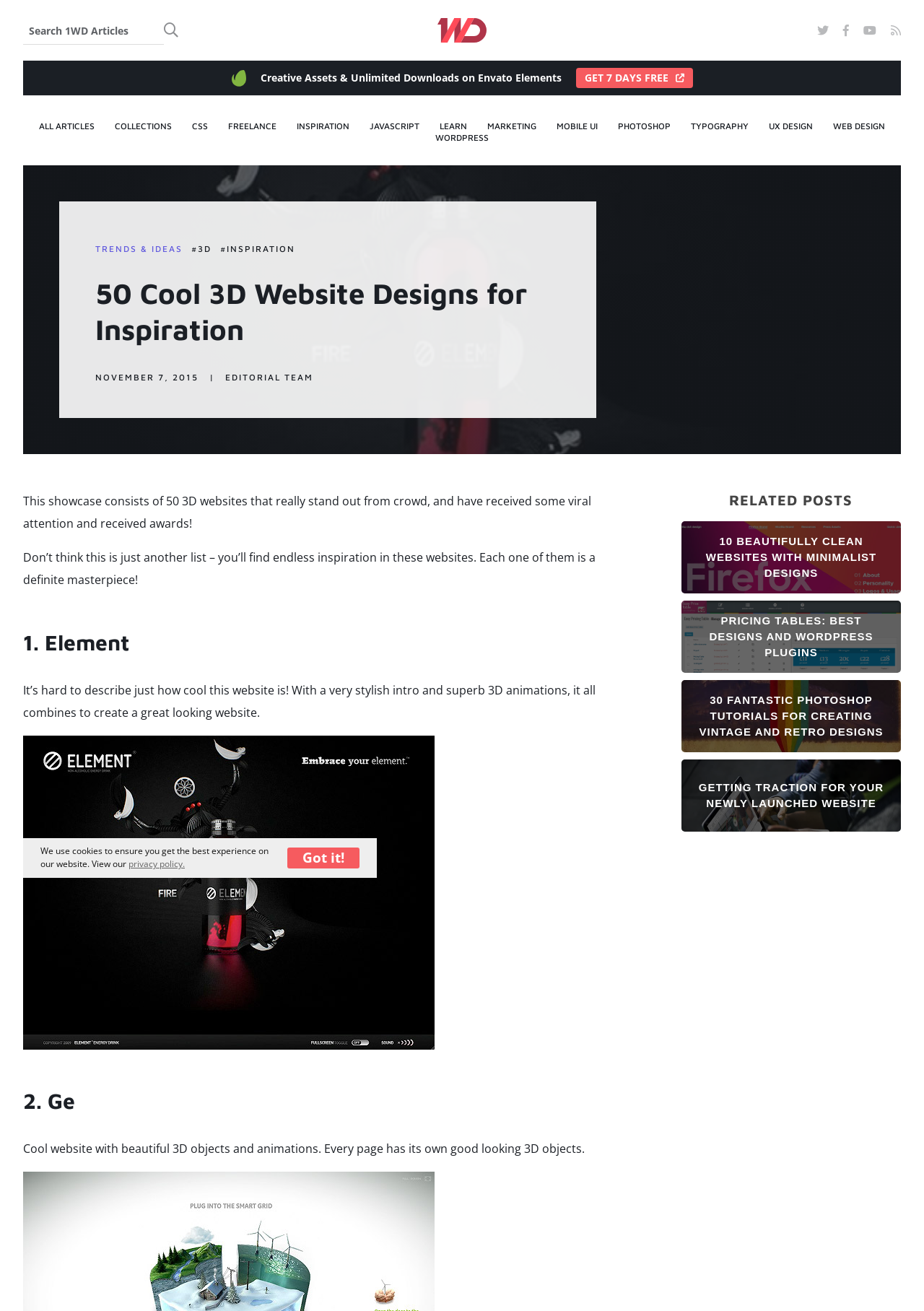Please provide a comprehensive response to the question based on the details in the image: How many related posts are there?

I counted the number of related posts listed at the bottom of the webpage and found that there are 4 related posts.